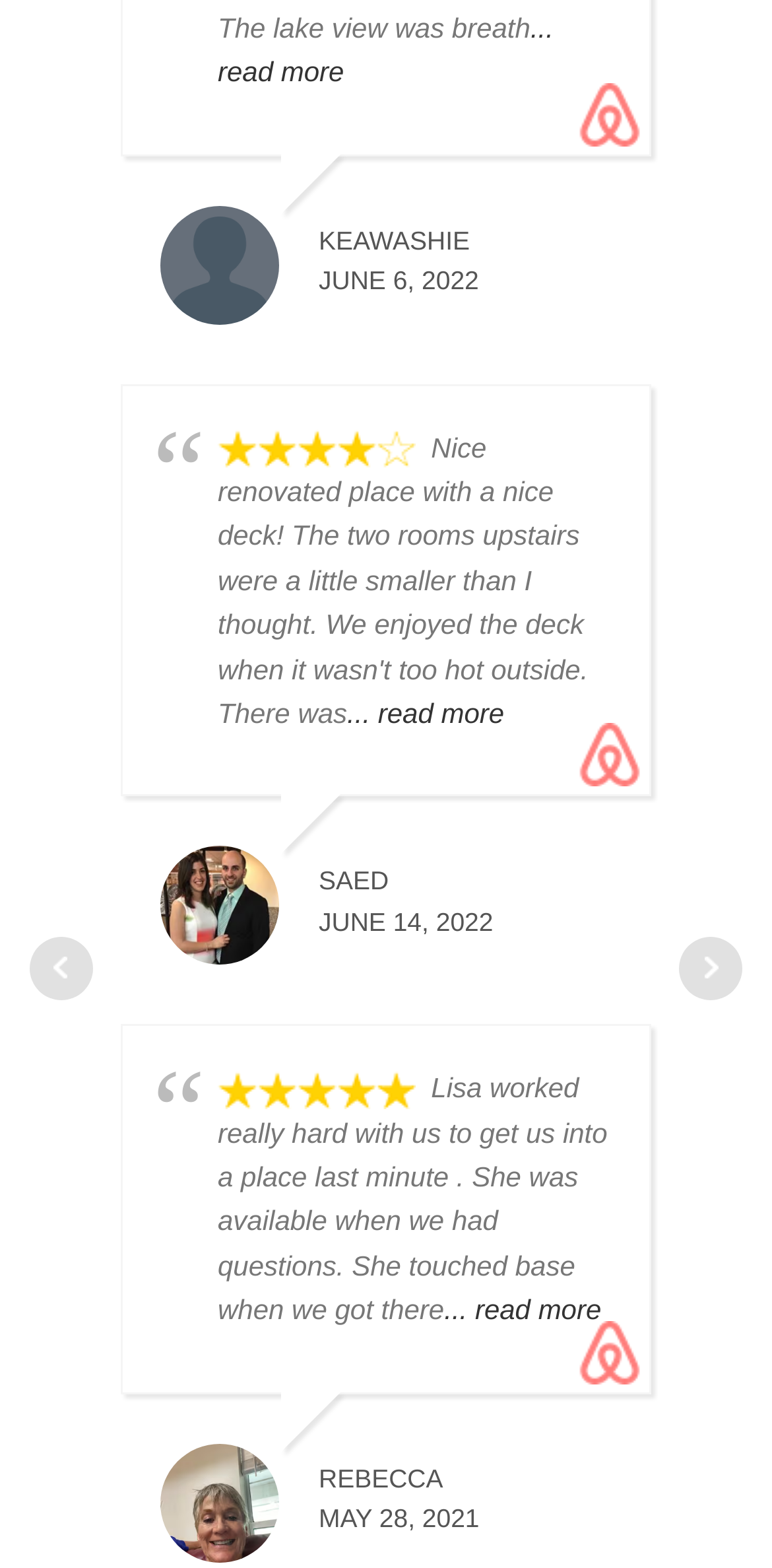Examine the screenshot and answer the question in as much detail as possible: How many images are displayed on this page?

I counted the number of image elements on the page, each labeled as 'thumb'. There are three such images, indicating three thumbnails or profile pictures associated with the reviews.